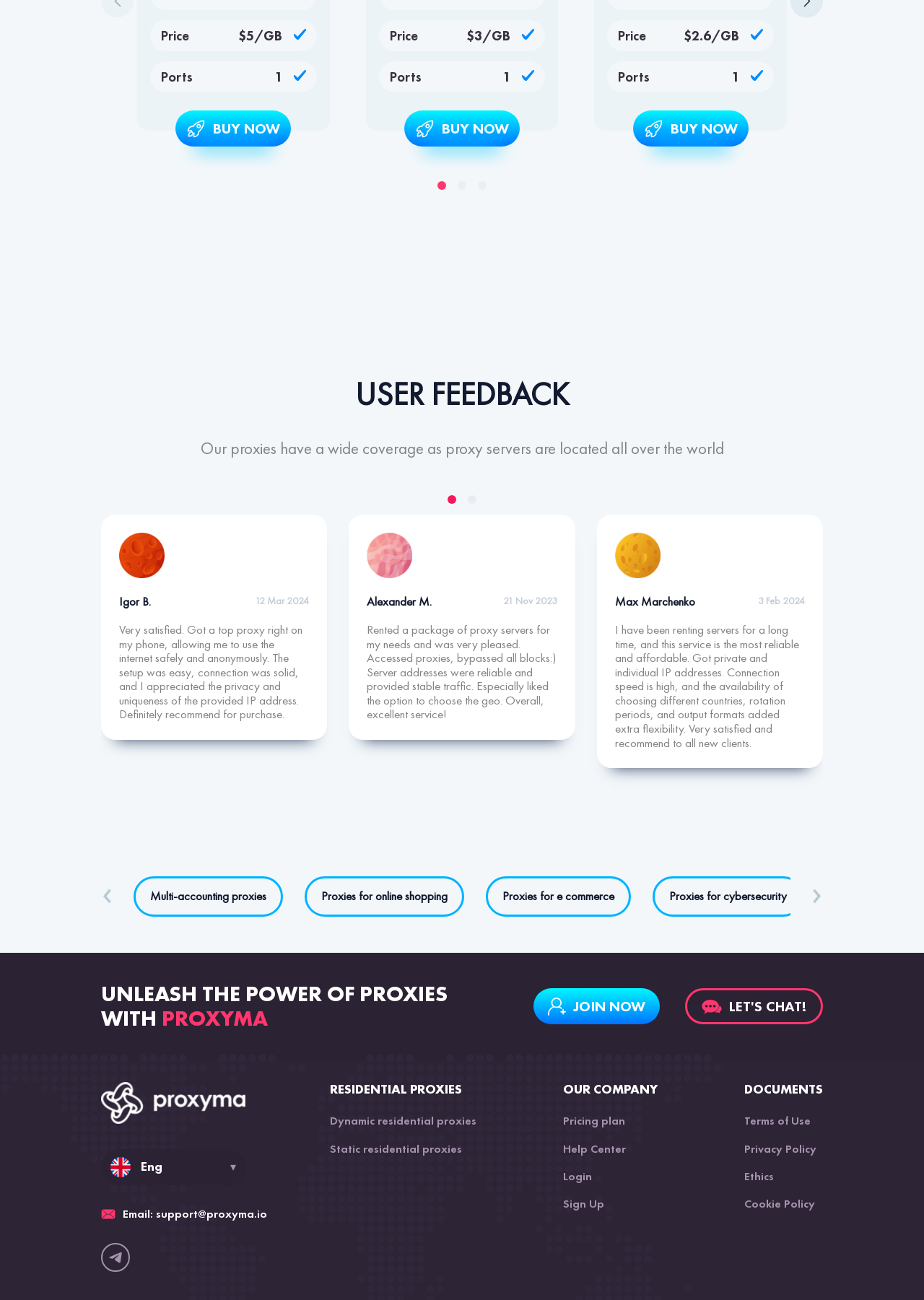Answer the following query with a single word or phrase:
What is the purpose of the 'Next slide' button?

To show more proxy packages